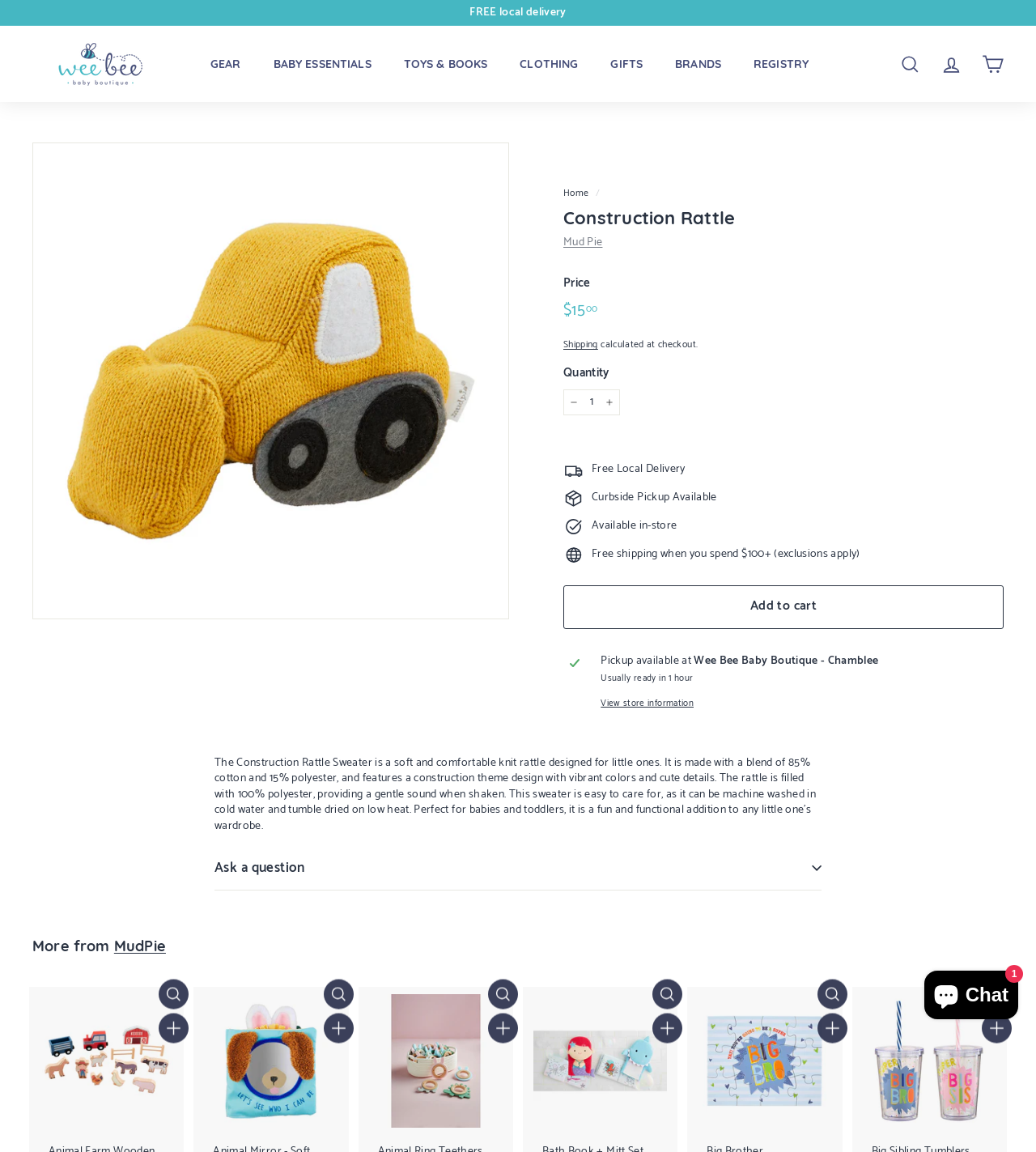Locate the bounding box for the described UI element: ".cls-1{fill:none;stroke:#000;stroke-miterlimit:10;stroke-width:2px} Account". Ensure the coordinates are four float numbers between 0 and 1, formatted as [left, top, right, bottom].

[0.898, 0.035, 0.938, 0.076]